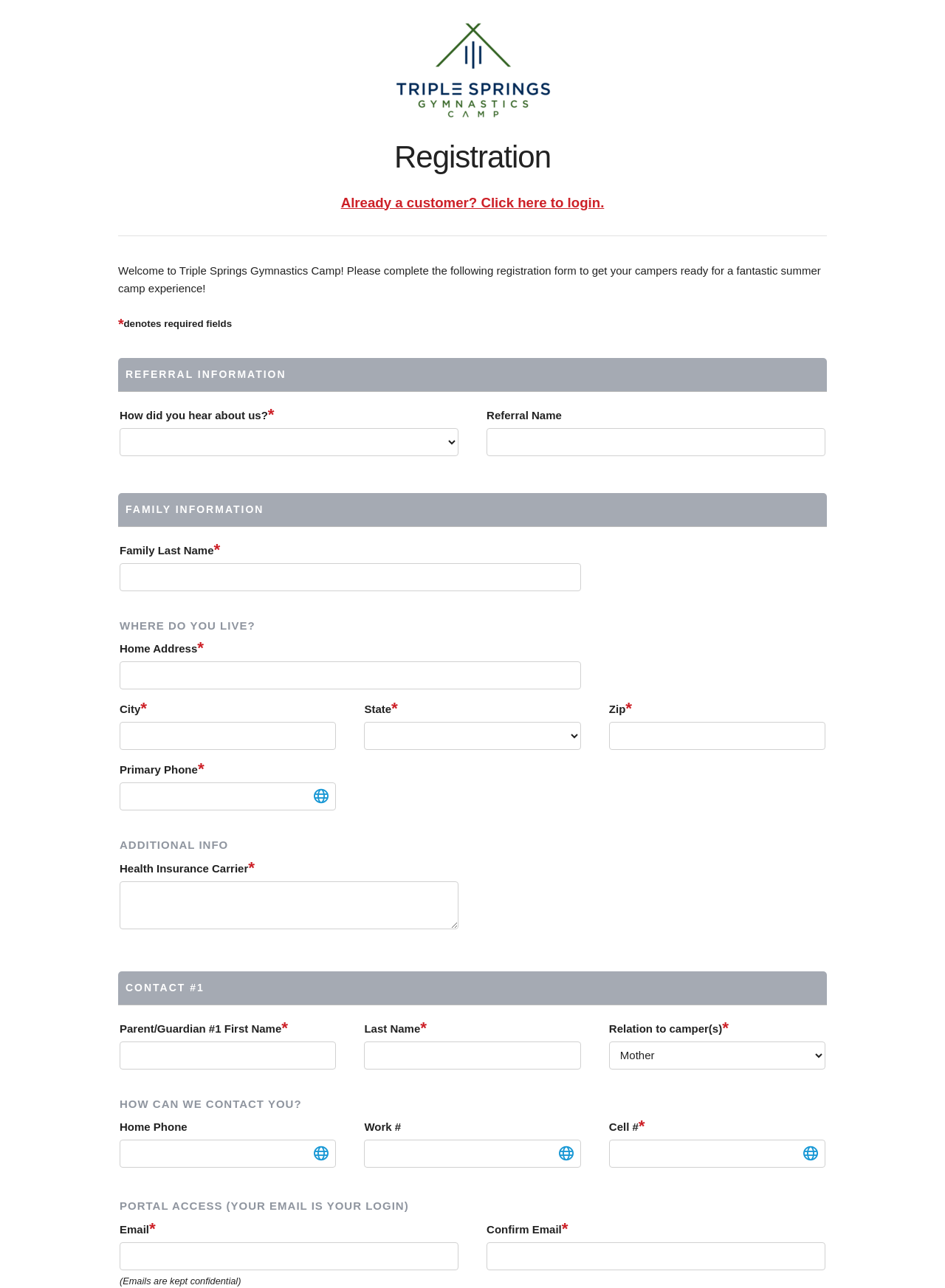Provide a thorough description of the webpage you see.

This webpage is an online class-event registration form for Triple Springs Gymnastics Camp. At the top, there is an image and a heading that reads "Registration". Below the heading, there is a link to login for existing customers. A separator line divides the top section from the main content.

The main content starts with a welcome message and a brief description of the registration process. There is a note indicating that asterisks (*) denote required fields. The registration form is divided into several sections, including Referral Information, Family Information, Where Do You Live?, Additional Info, Contact #1, and How Can We Contact You?.

In the Referral Information section, there is a dropdown menu to select how the user heard about the camp, and a text field to enter a referral name. The Family Information section includes fields to enter the family's last name, home address, city, state, and zip code. The Where Do You Live? section has fields for home address, city, state, and zip code.

The Additional Info section includes fields for health insurance carrier, and the Contact #1 section has fields for the parent/guardian's first name, last name, and relation to the camper(s). The How Can We Contact You? section includes fields for home phone, work phone, and cell phone numbers, as well as email and confirm email fields.

Throughout the form, there are asterisks (*) indicating required fields, and some fields have additional notes or instructions. The form is organized in a clear and logical manner, making it easy to navigate and complete.